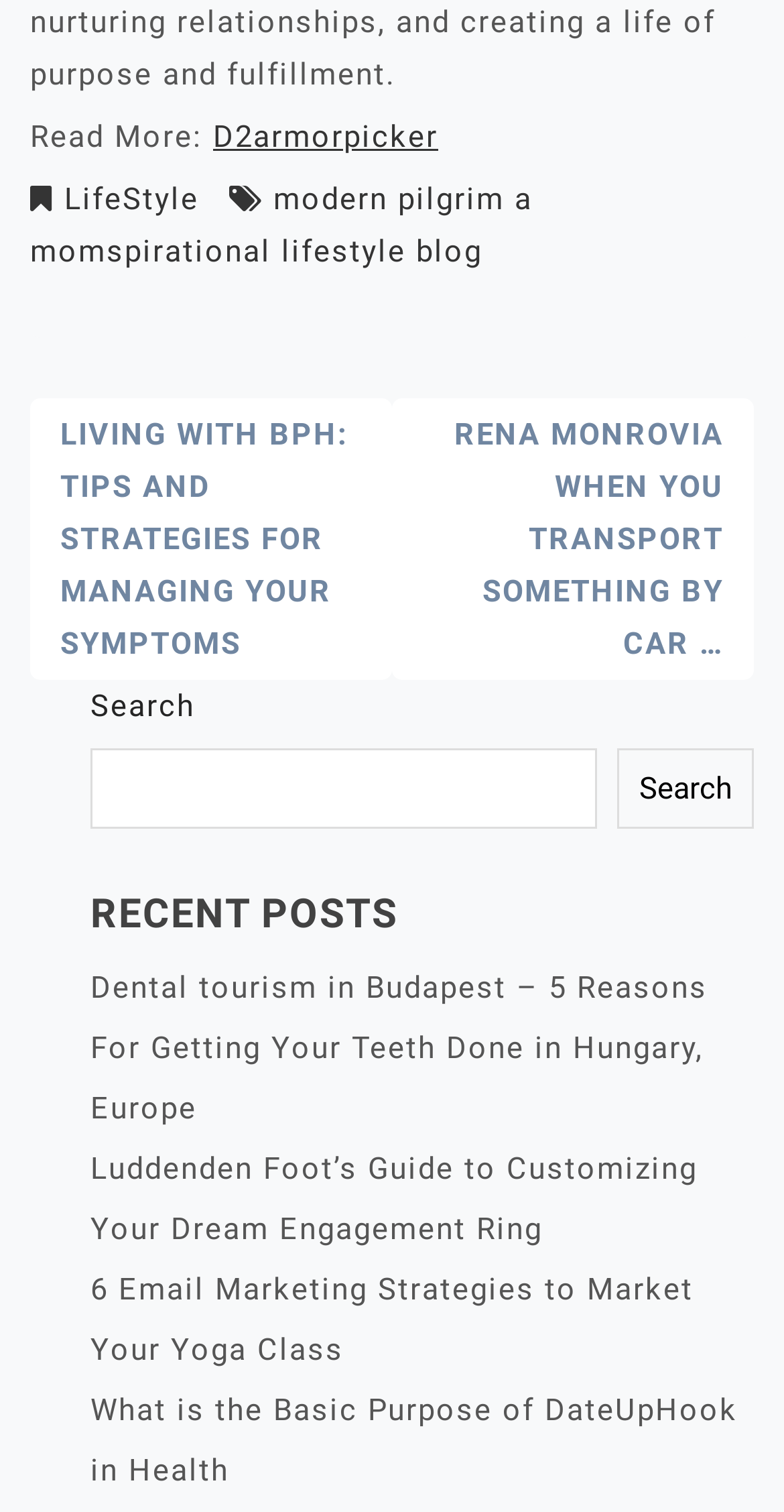How many navigation elements are on the webpage?
Examine the screenshot and reply with a single word or phrase.

1